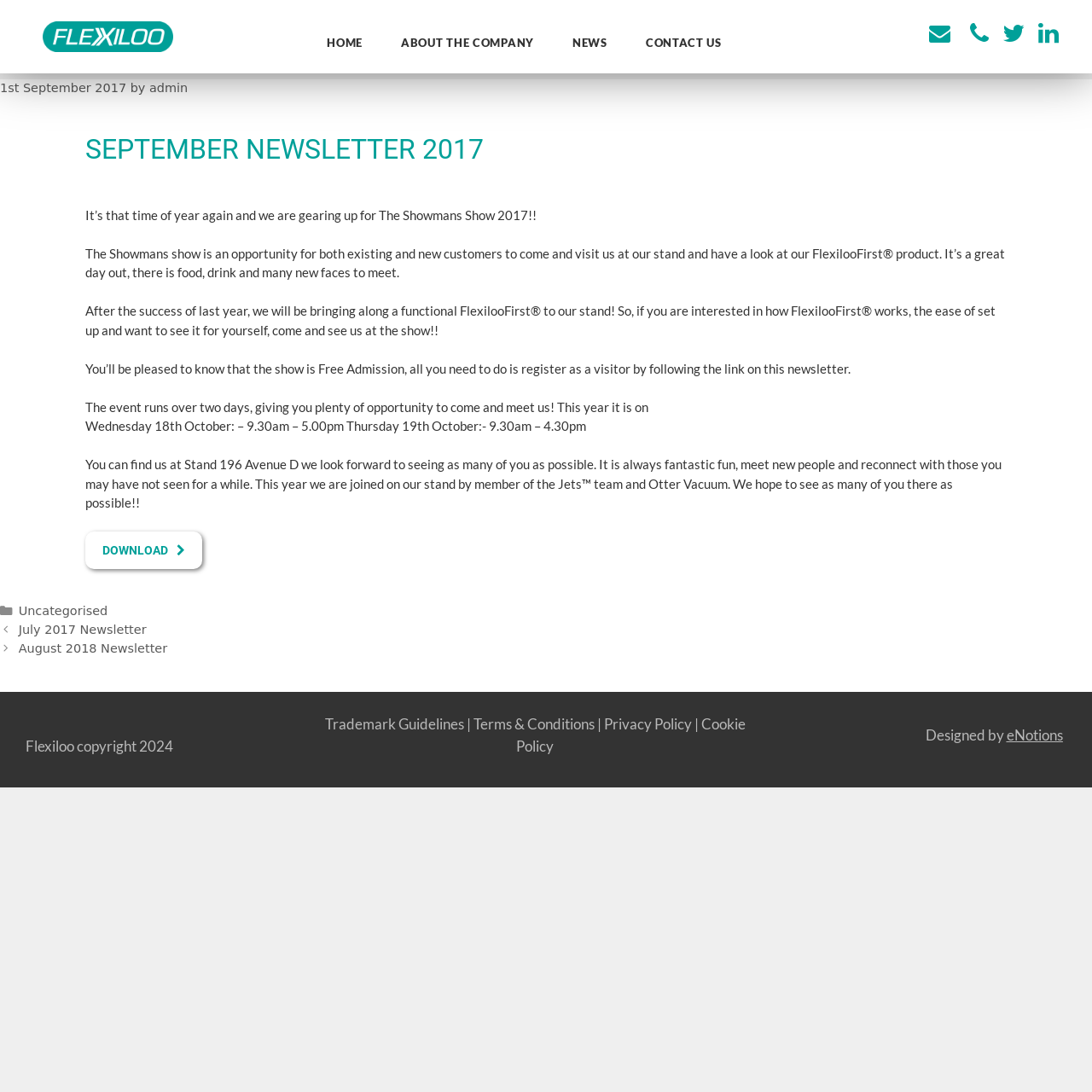Point out the bounding box coordinates of the section to click in order to follow this instruction: "Download the newsletter".

[0.078, 0.487, 0.185, 0.521]